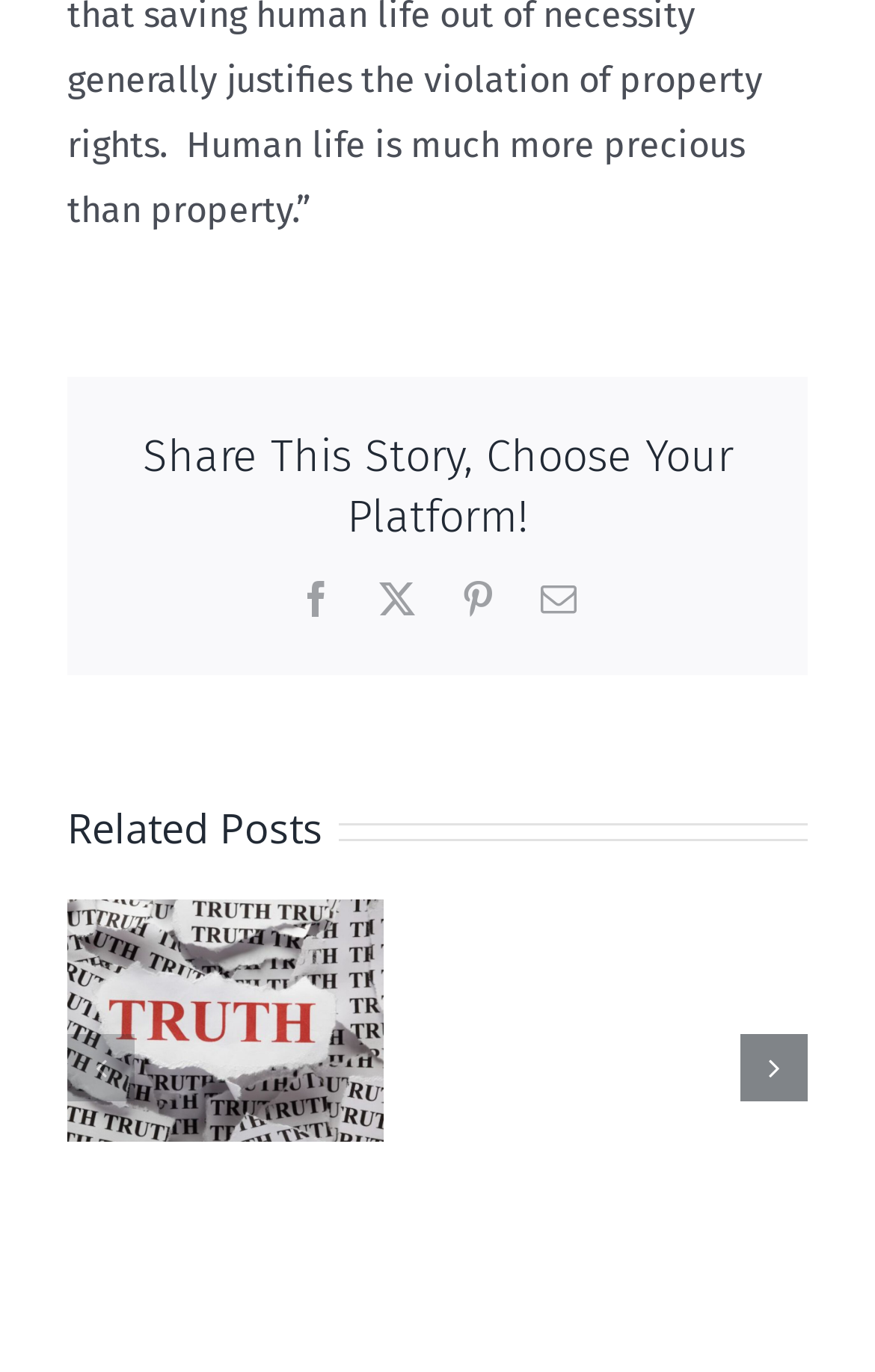Please specify the bounding box coordinates in the format (top-left x, top-left y, bottom-right x, bottom-right y), with values ranging from 0 to 1. Identify the bounding box for the UI component described as follows: Email

[0.618, 0.423, 0.659, 0.45]